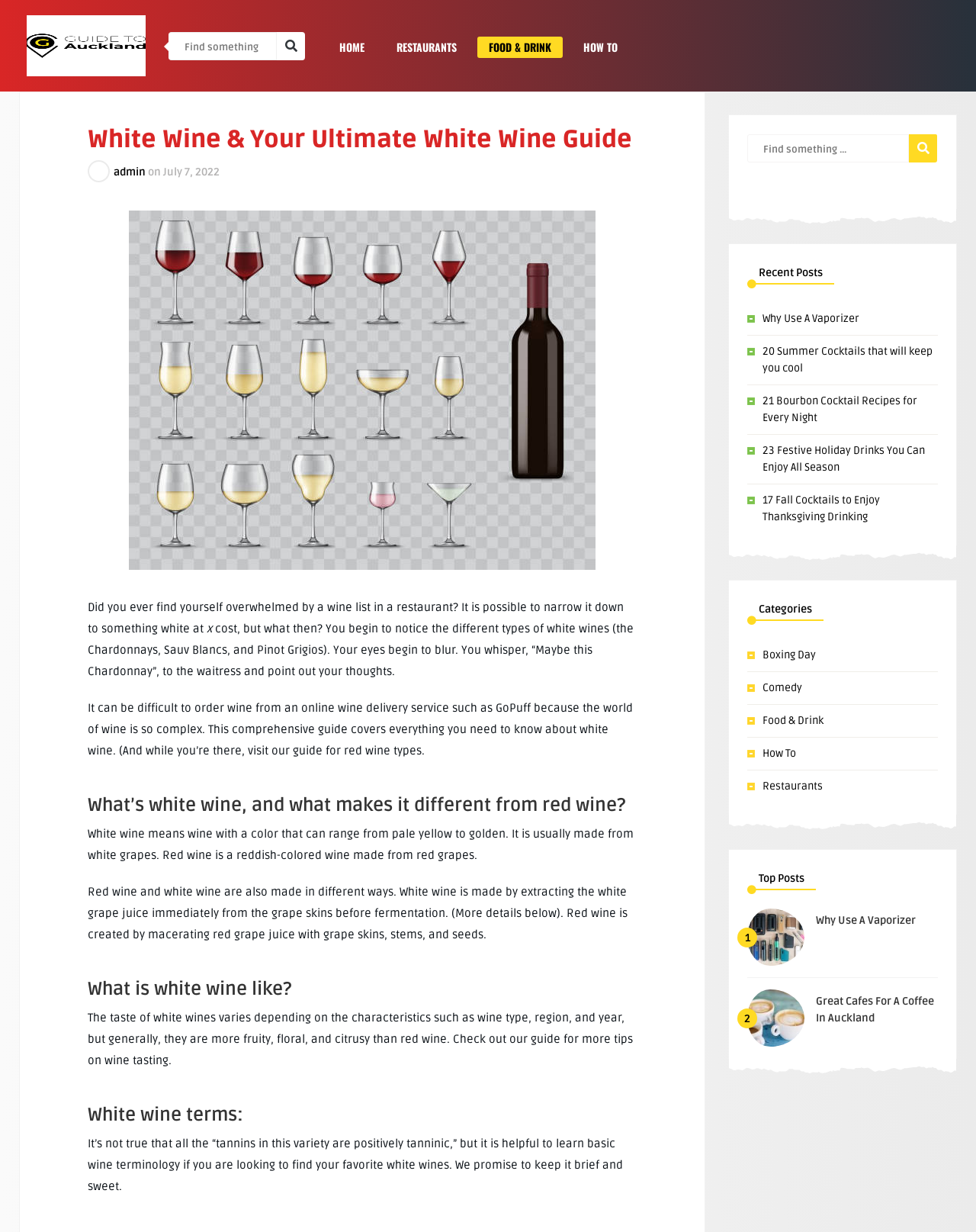Please provide the bounding box coordinates for the element that needs to be clicked to perform the instruction: "Check recent posts". The coordinates must consist of four float numbers between 0 and 1, formatted as [left, top, right, bottom].

[0.766, 0.214, 0.855, 0.231]